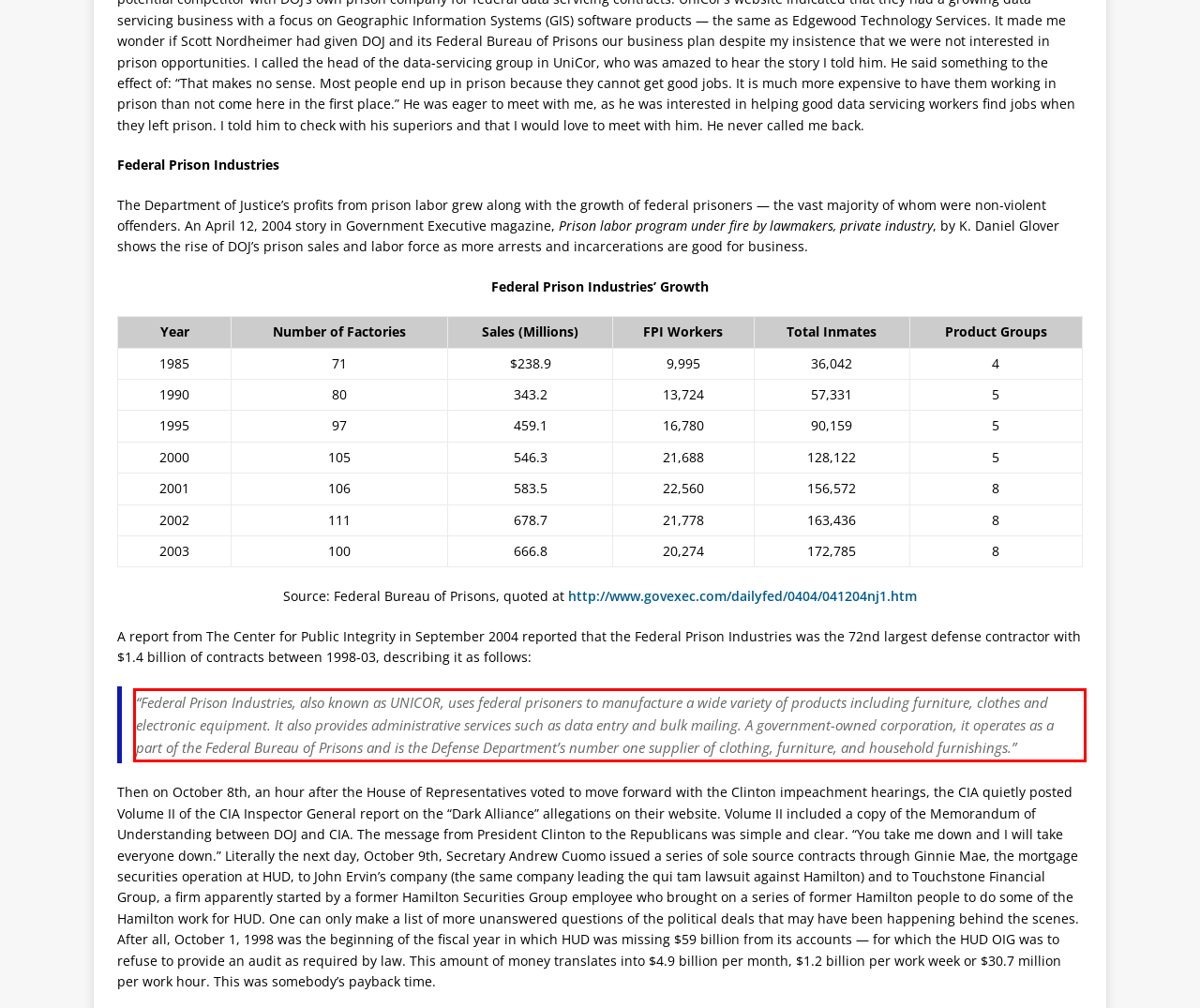You have a screenshot of a webpage, and there is a red bounding box around a UI element. Utilize OCR to extract the text within this red bounding box.

“Federal Prison Industries, also known as UNICOR, uses federal prisoners to manufacture a wide variety of products including furniture, clothes and electronic equipment. It also provides administrative services such as data entry and bulk mailing. A government-owned corporation, it operates as a part of the Federal Bureau of Prisons and is the Defense Department’s number one supplier of clothing, furniture, and household furnishings.”